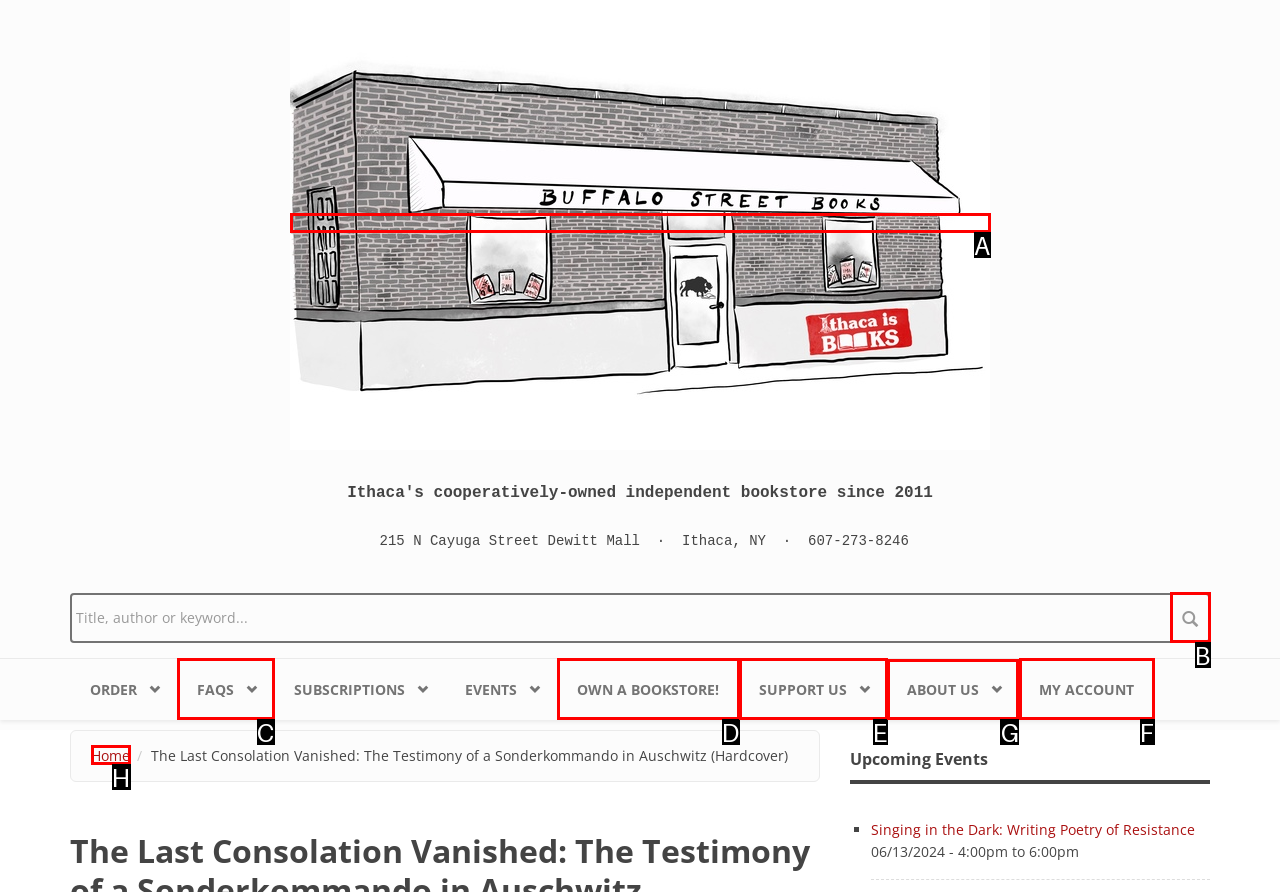Which UI element's letter should be clicked to achieve the task: Learn about the bookstore
Provide the letter of the correct choice directly.

G